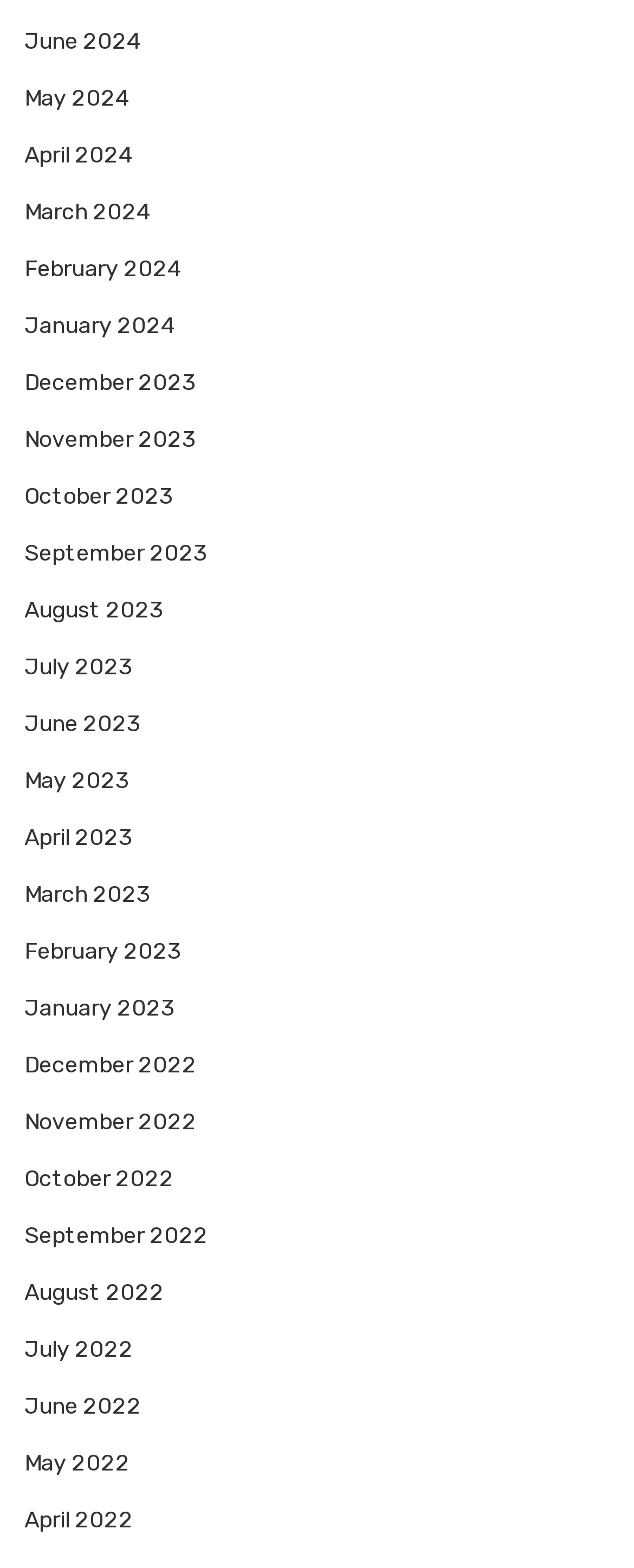Find the bounding box coordinates of the element to click in order to complete this instruction: "go to May 2023". The bounding box coordinates must be four float numbers between 0 and 1, denoted as [left, top, right, bottom].

[0.038, 0.488, 0.205, 0.509]